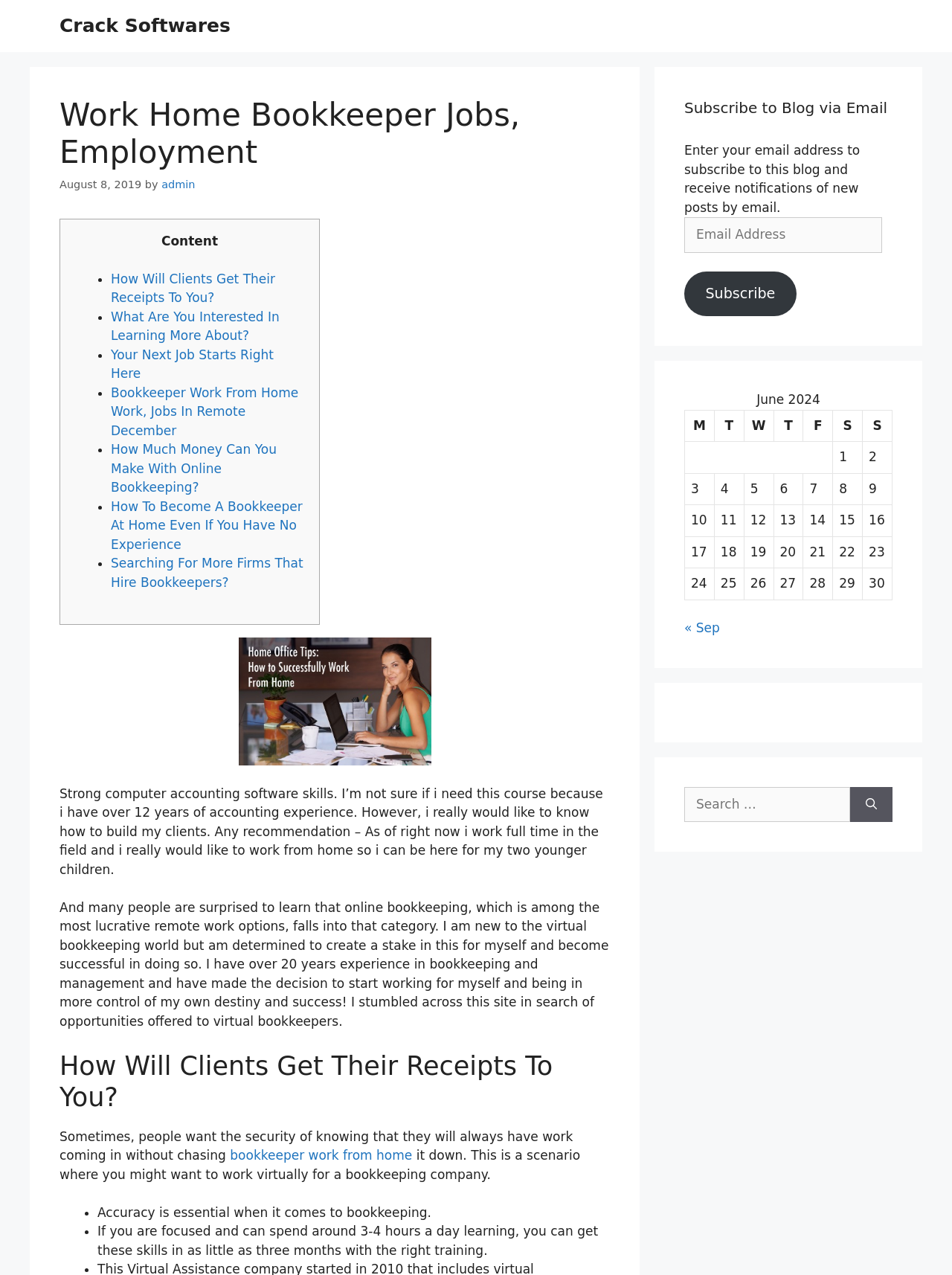Find the bounding box coordinates for the element that must be clicked to complete the instruction: "Click on 'How Will Clients Get Their Receipts To You?'". The coordinates should be four float numbers between 0 and 1, indicated as [left, top, right, bottom].

[0.116, 0.213, 0.289, 0.239]